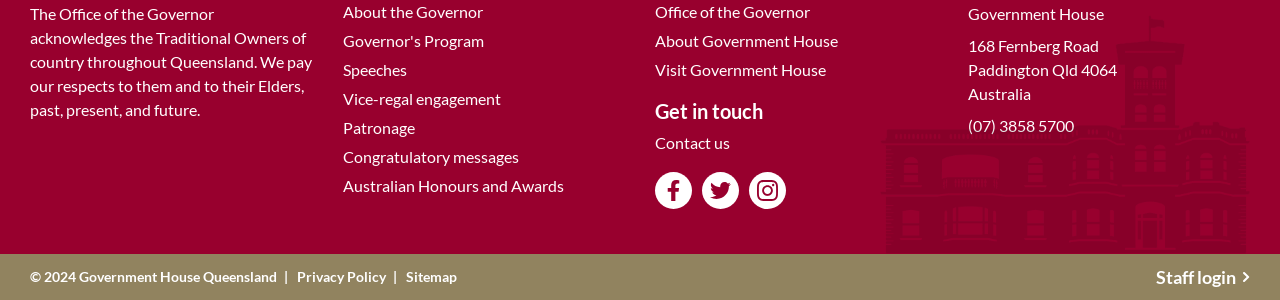What is the copyright year of Government House Queensland?
Provide a detailed answer to the question, using the image to inform your response.

The copyright year of Government House Queensland is mentioned in the StaticText element with ID 133, '© 2024 Government House Queensland', which is located at the bottom of the webpage.